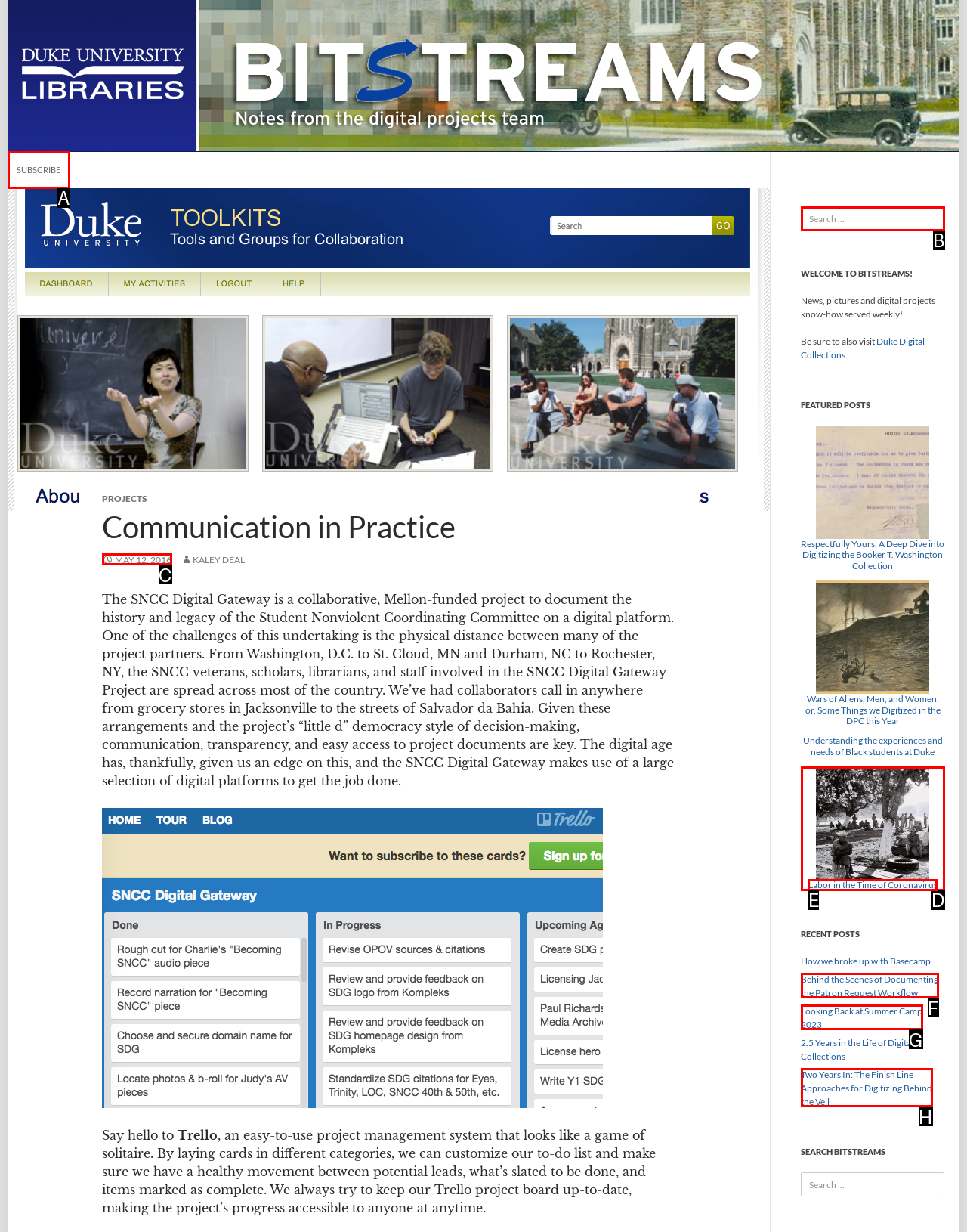Identify which HTML element should be clicked to fulfill this instruction: Subscribe to the blog Reply with the correct option's letter.

A